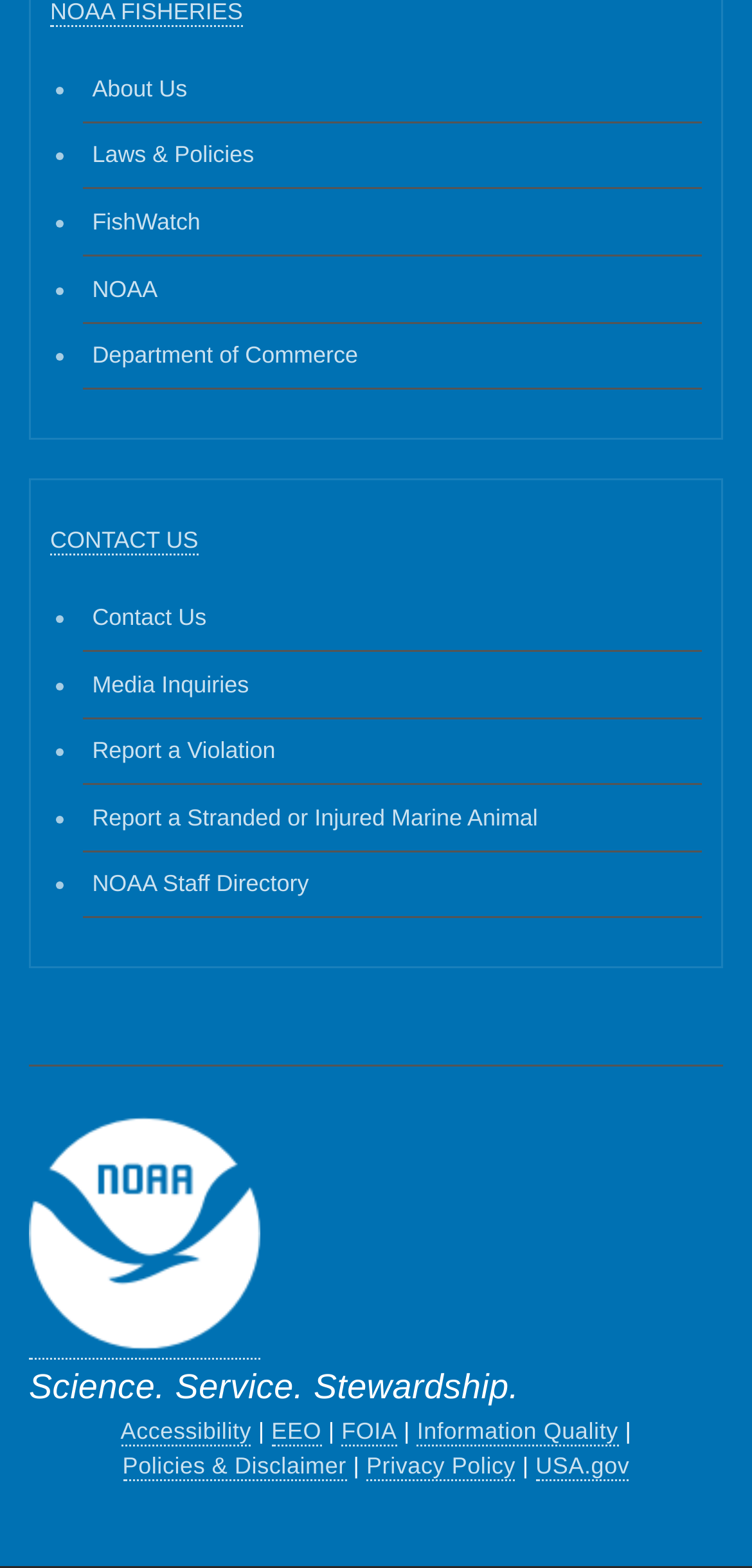What is the first link in the footer section?
Provide a detailed answer to the question using information from the image.

I looked at the footer section of the webpage and found that the first link is 'About Us', which is preceded by a list marker (•).